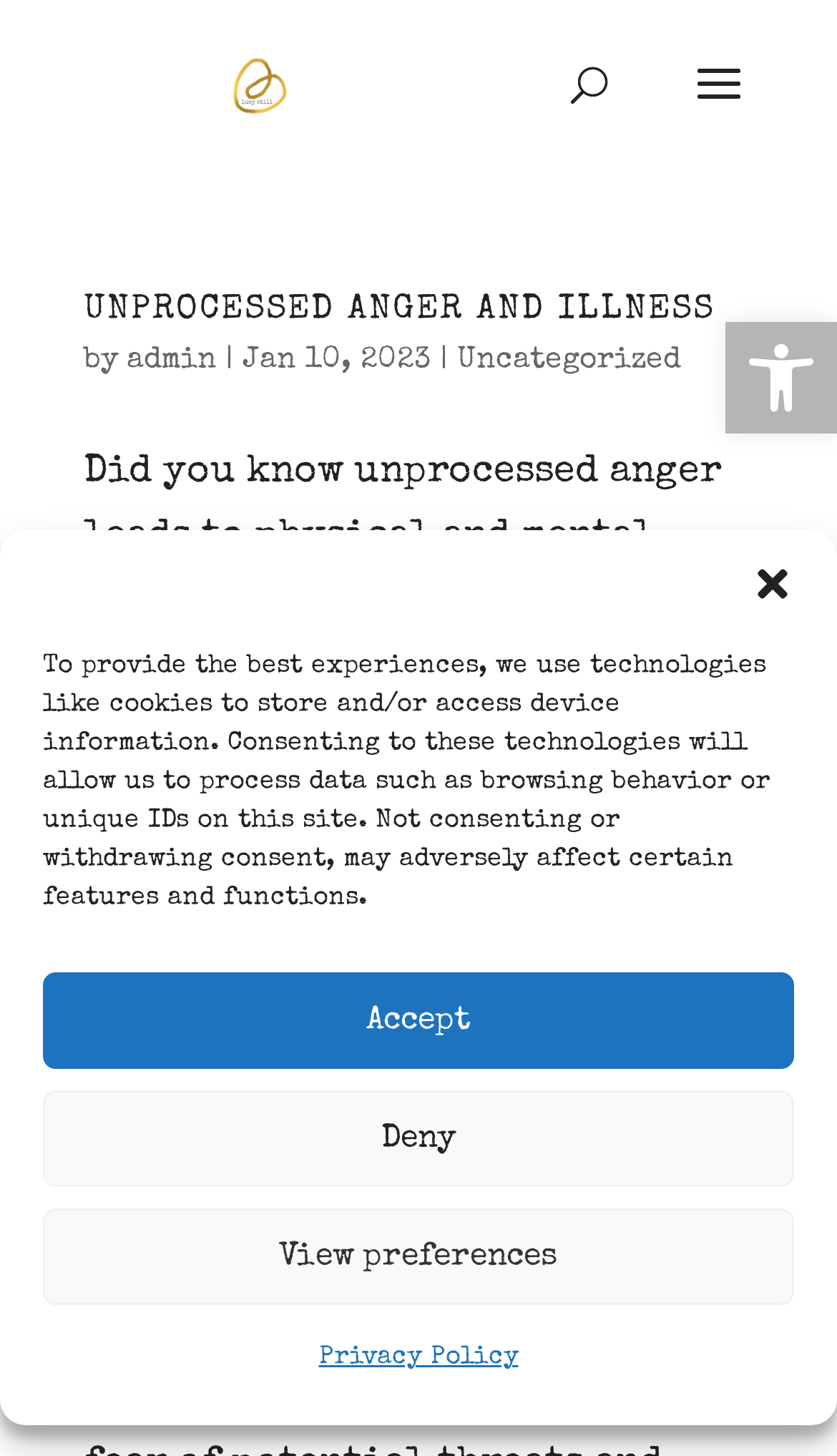Detail the various sections and features of the webpage.

The webpage appears to be a blog or article page with a focus on mental health and wellness. At the top right corner, there is a link to "Open toolbar Accessibility Tools" accompanied by an image with the same name. Below this, a dialog box is displayed with a title "Manage Cookie Consent" that takes up most of the page. This dialog box contains a lengthy text explaining the use of cookies and technologies to store and access device information, followed by three buttons: "Accept", "Deny", and "View preferences". There is also a link to "Privacy Policy" at the bottom of the dialog box.

On the top left side, there is a link to "Lucy Still" accompanied by an image with the same name, which appears to be the website's logo or branding. Below this, there is a search bar that spans across the top of the page.

The main content of the page is an article with a heading "UNPROCESSED ANGER AND ILLNESS" followed by a link to the same title. The article is written by "admin" and is categorized under "Uncategorized". The text of the article discusses the connection between unprocessed anger and physical and mental issues. There is also a second heading "HOW IS DEEP ROOTED ANGER RELATED TO ANXIETY?" with a similar format to the first heading.

Throughout the page, there are several buttons, links, and images that are strategically placed to provide easy navigation and accessibility.